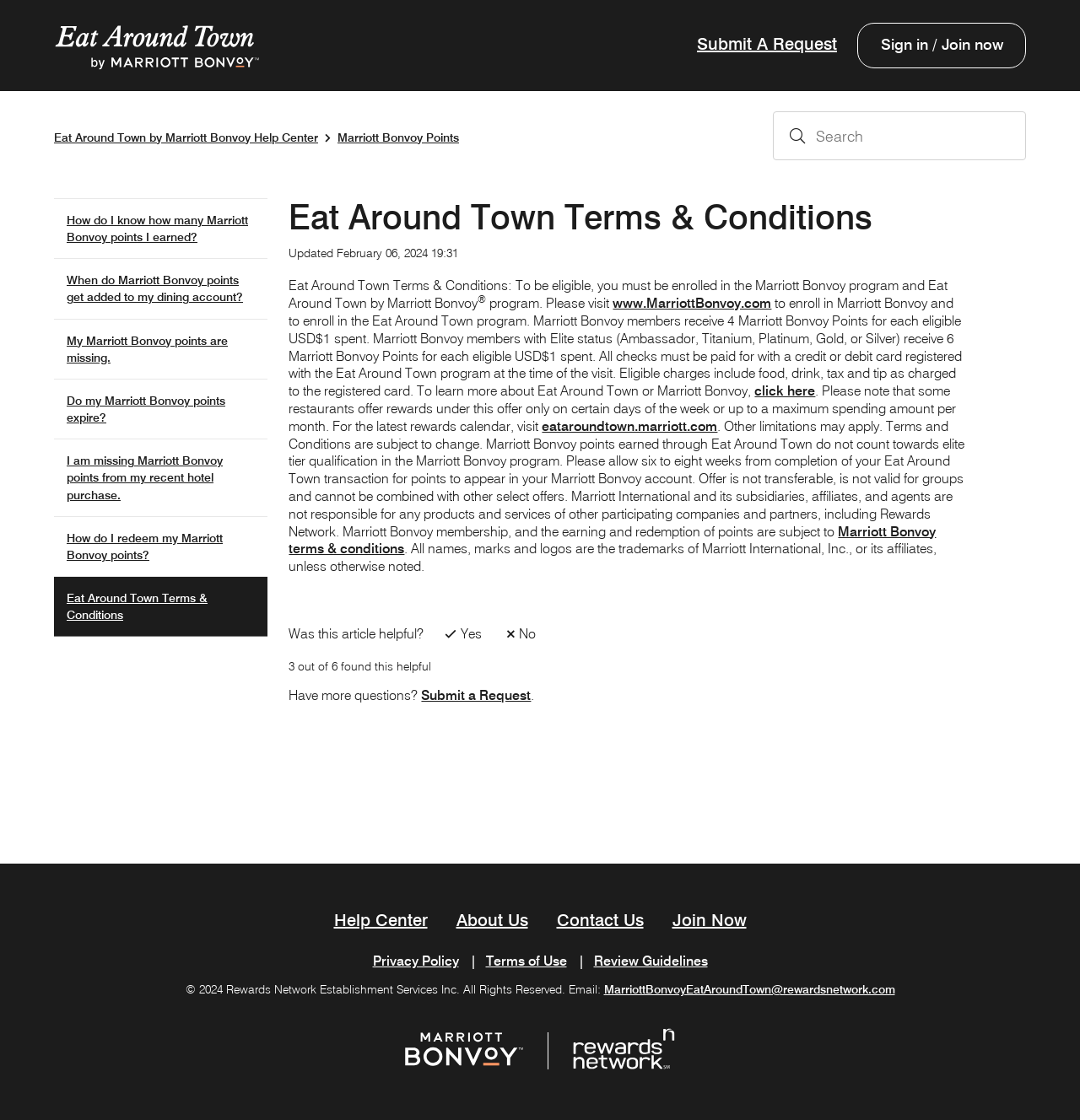Locate the bounding box coordinates of the element that should be clicked to fulfill the instruction: "Learn about the benefits of choosing a slot with high RTP".

None